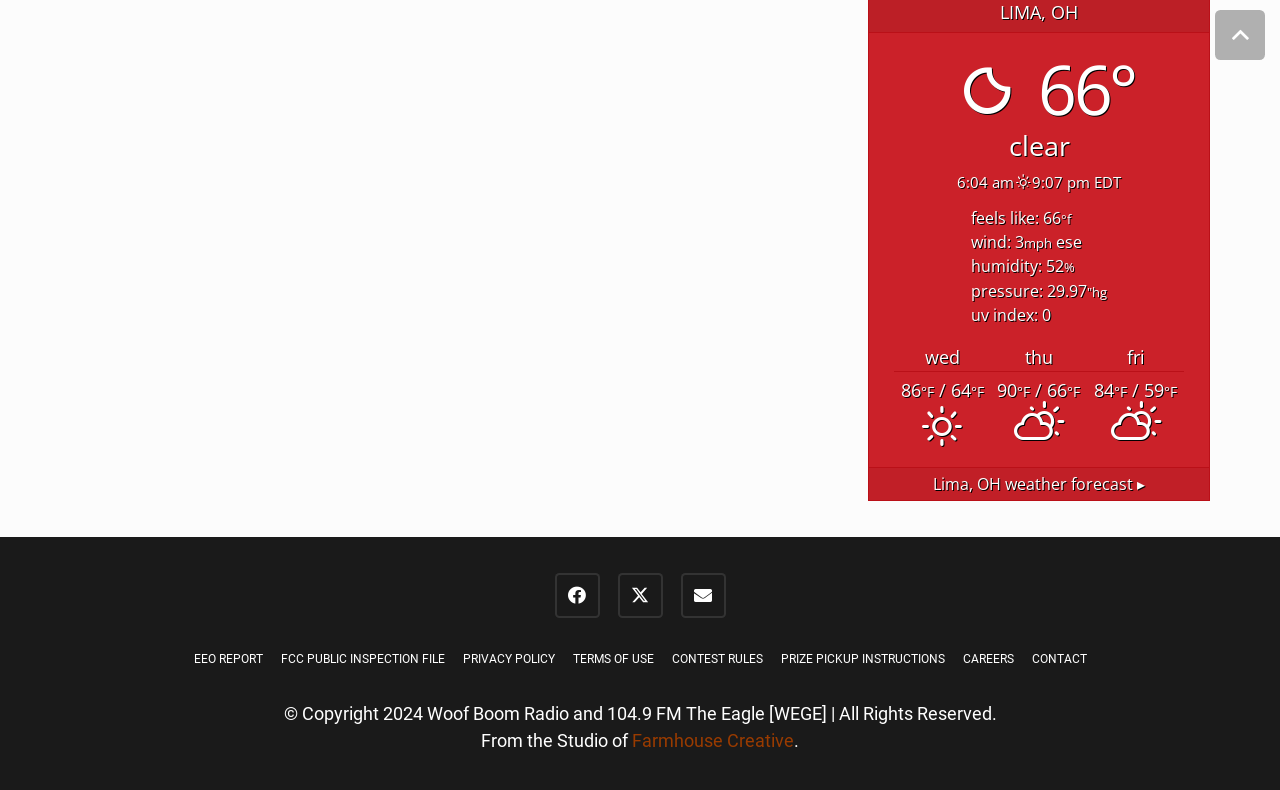Using the description "Prize Pickup Instructions", locate and provide the bounding box of the UI element.

[0.61, 0.825, 0.738, 0.843]